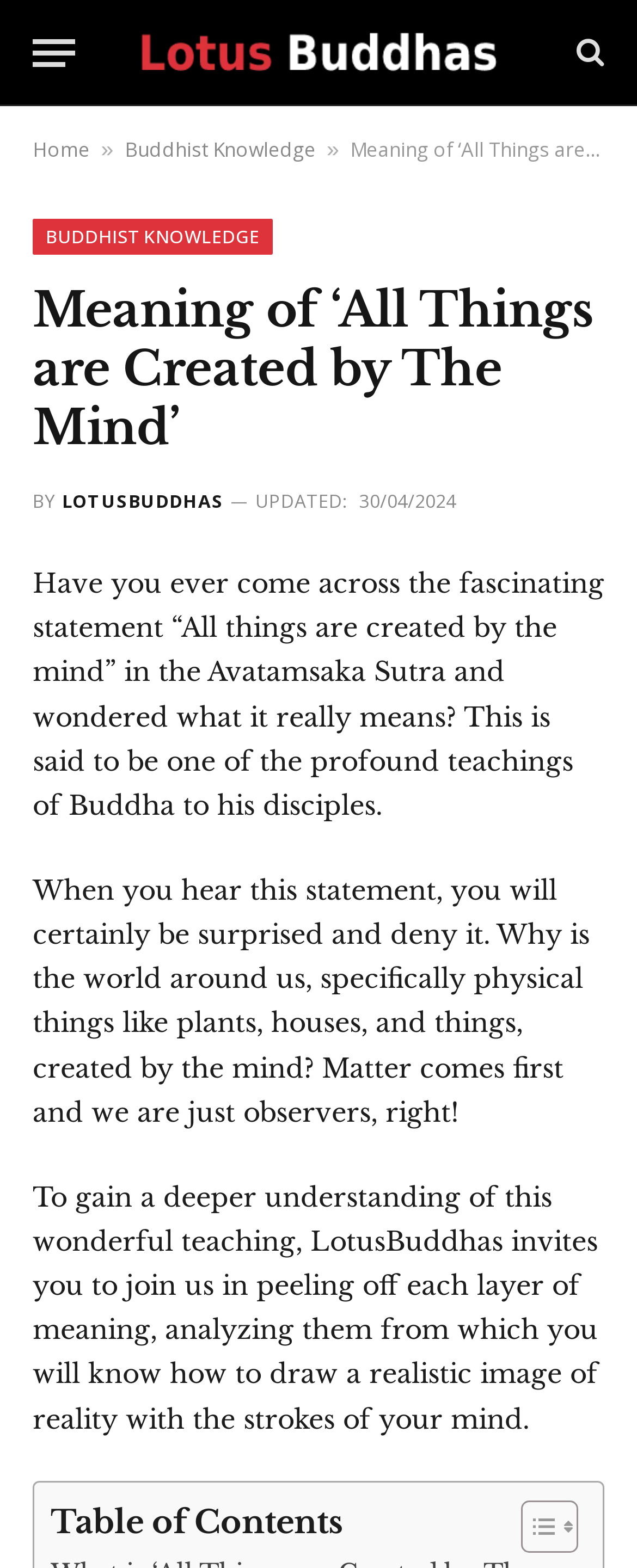Use a single word or phrase to answer the question:
What is the topic of the article?

Meaning of 'All Things are Created by The Mind'